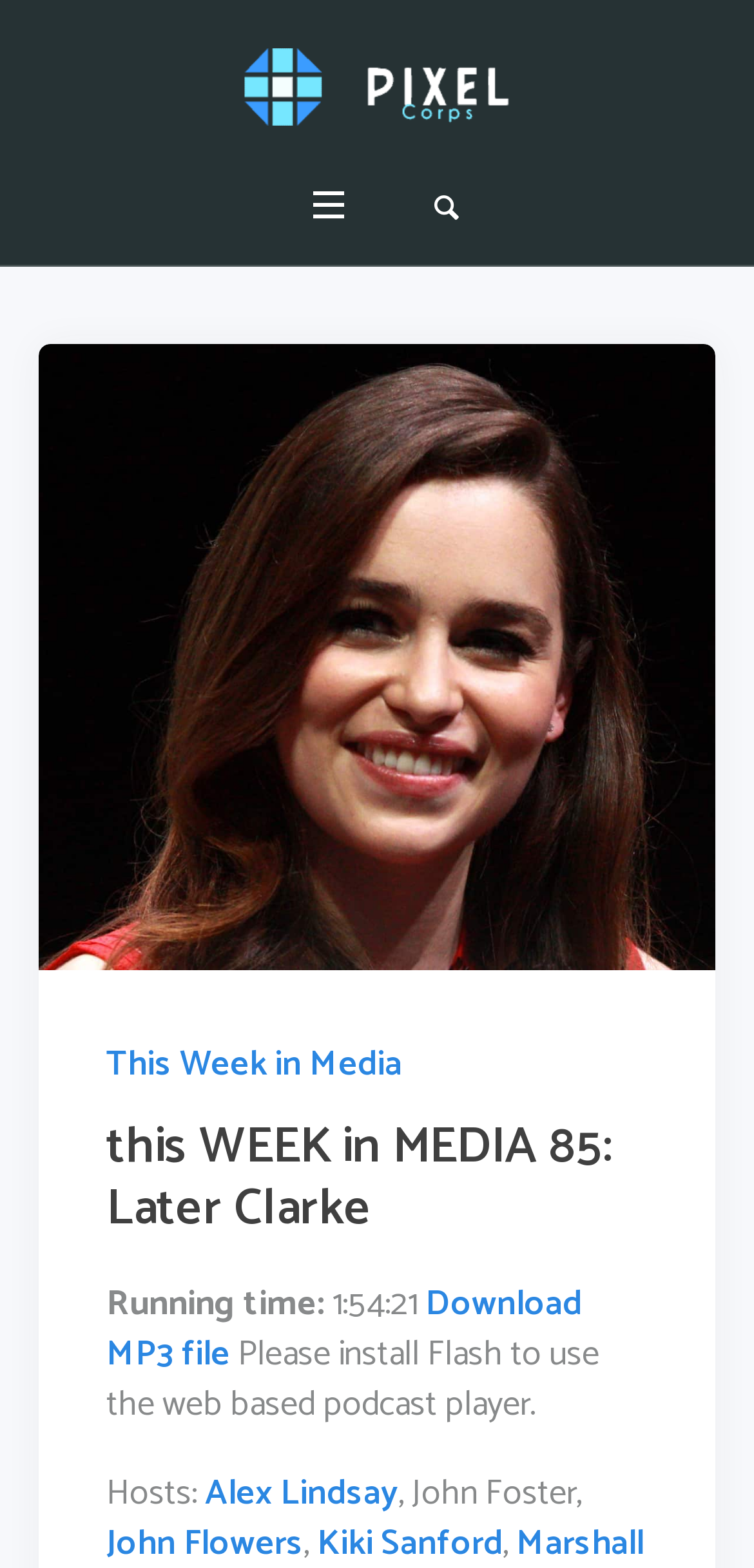Extract the bounding box for the UI element that matches this description: "Alex Lindsay".

[0.272, 0.935, 0.528, 0.972]